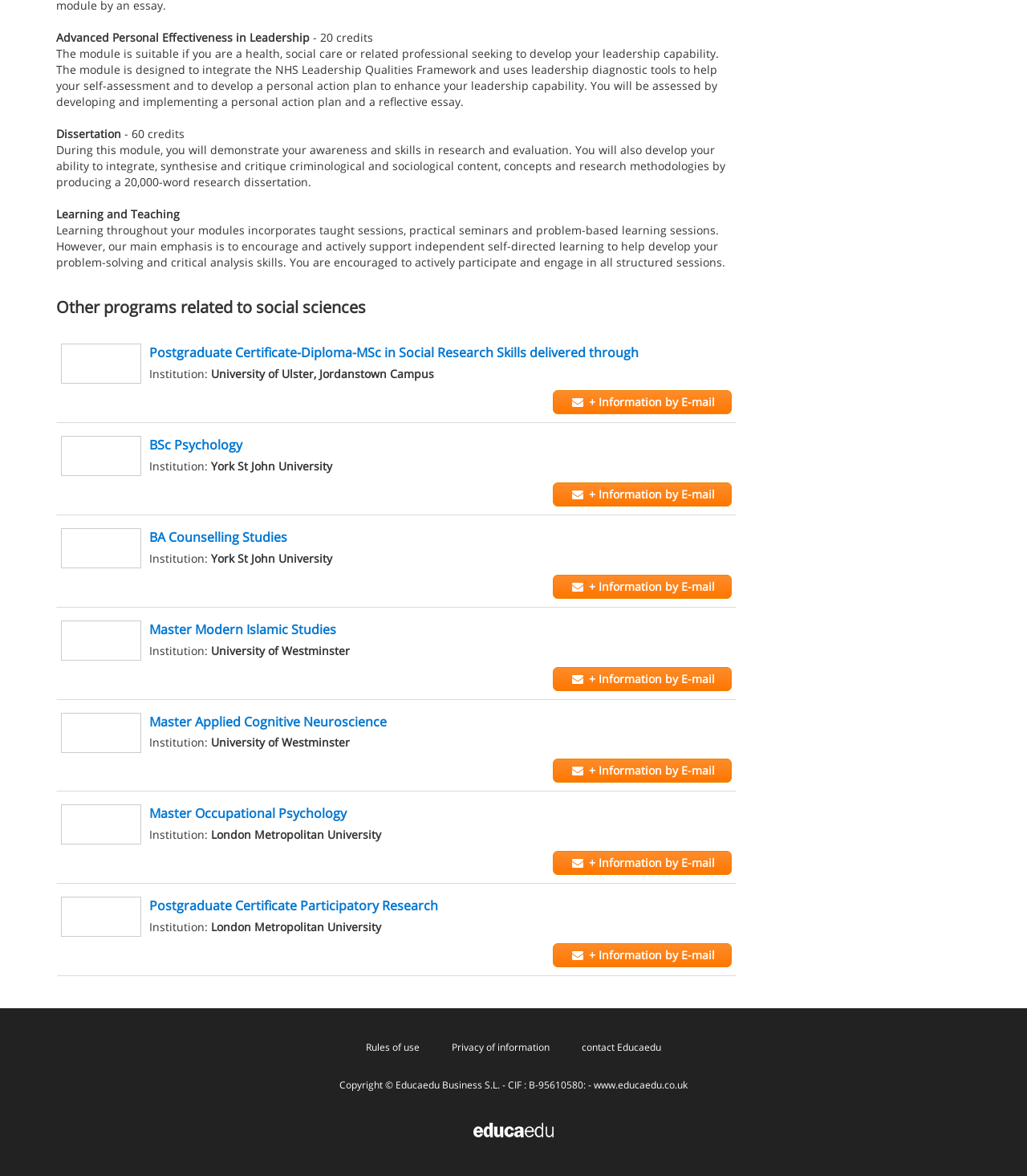How many related programs are listed?
Based on the content of the image, thoroughly explain and answer the question.

The question asks for the number of related programs listed. By counting the number of link elements with text starting with 'Postgraduate Certificate', 'BSc', 'BA', 'Master', and 'Postgraduate Certificate' again, we can determine that there are 7 related programs listed.